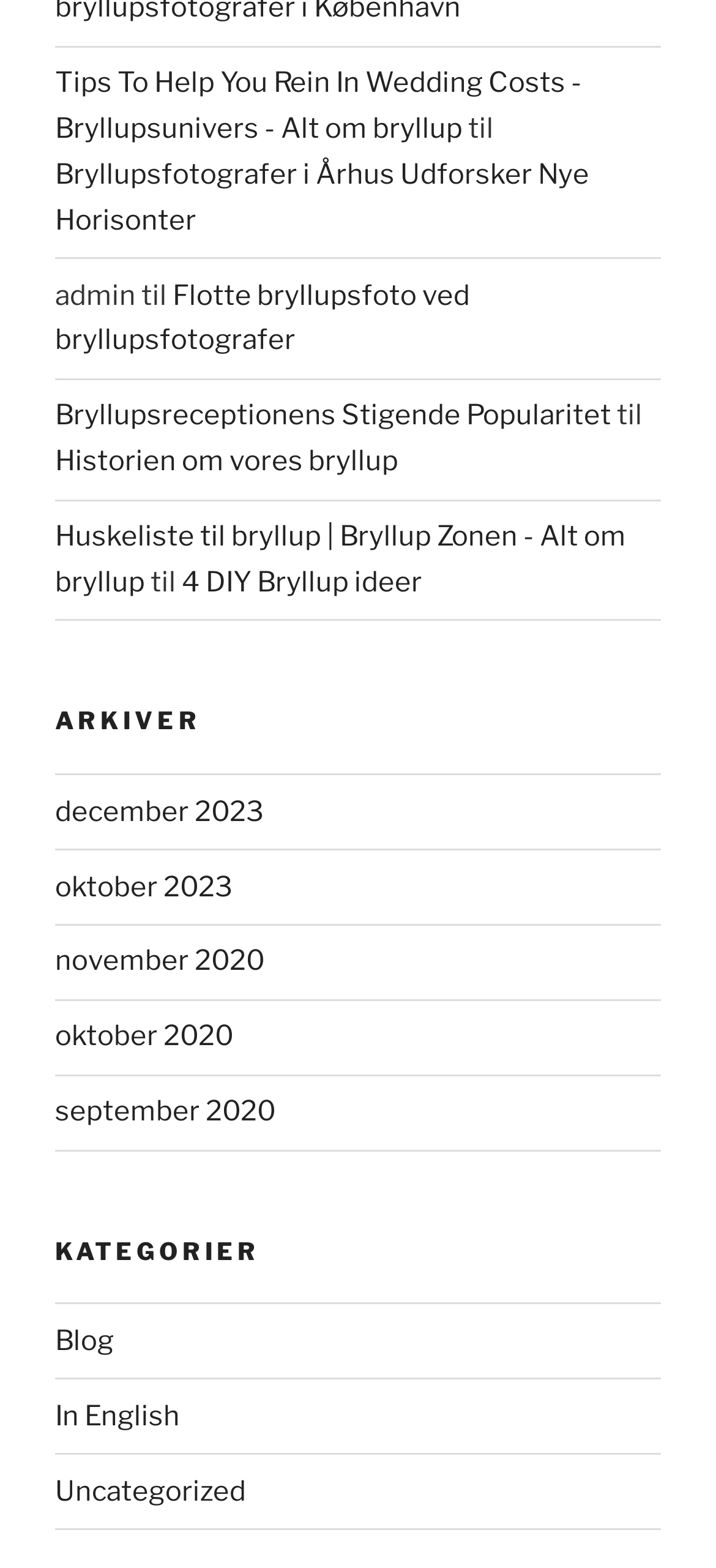How many links are there in the webpage?
Answer the question with just one word or phrase using the image.

11